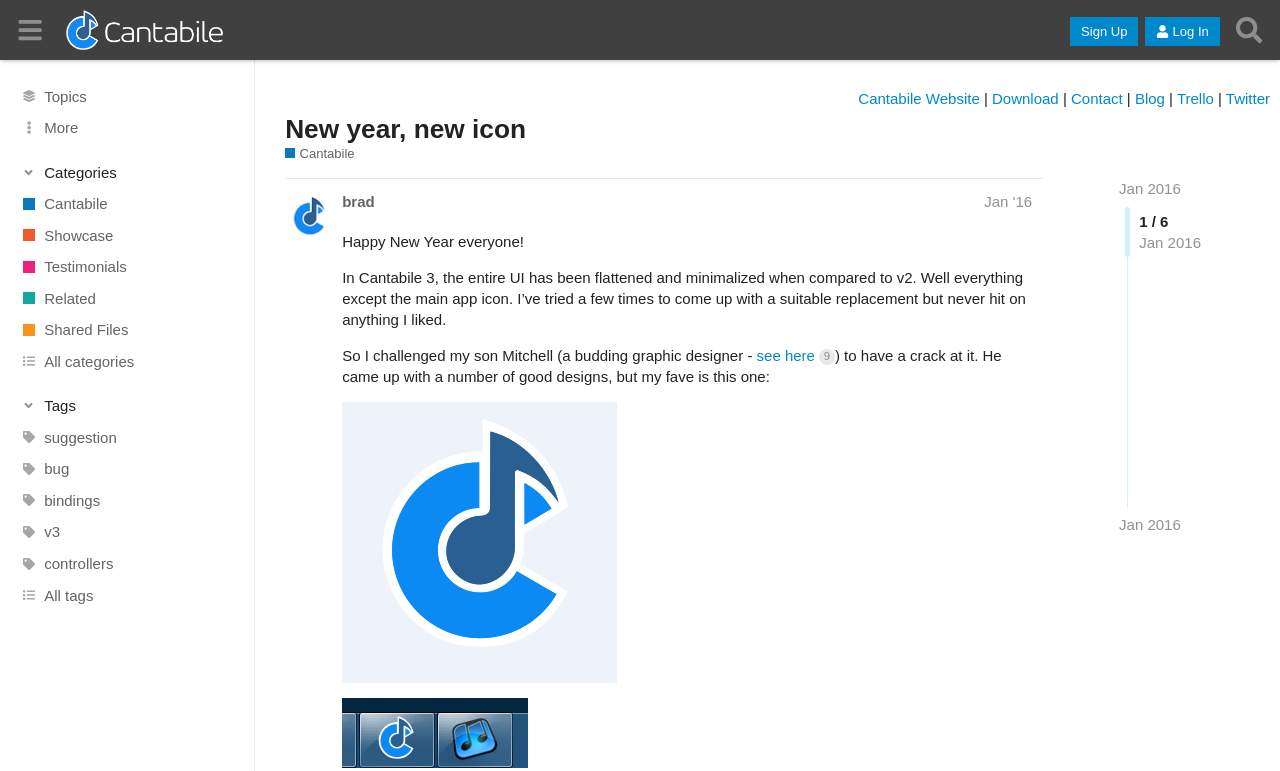Who designed the new app icon?
Could you please answer the question thoroughly and with as much detail as possible?

I found the answer by reading the text content of the webpage, which mentions that the author's son Mitchell, a budding graphic designer, designed the new app icon.